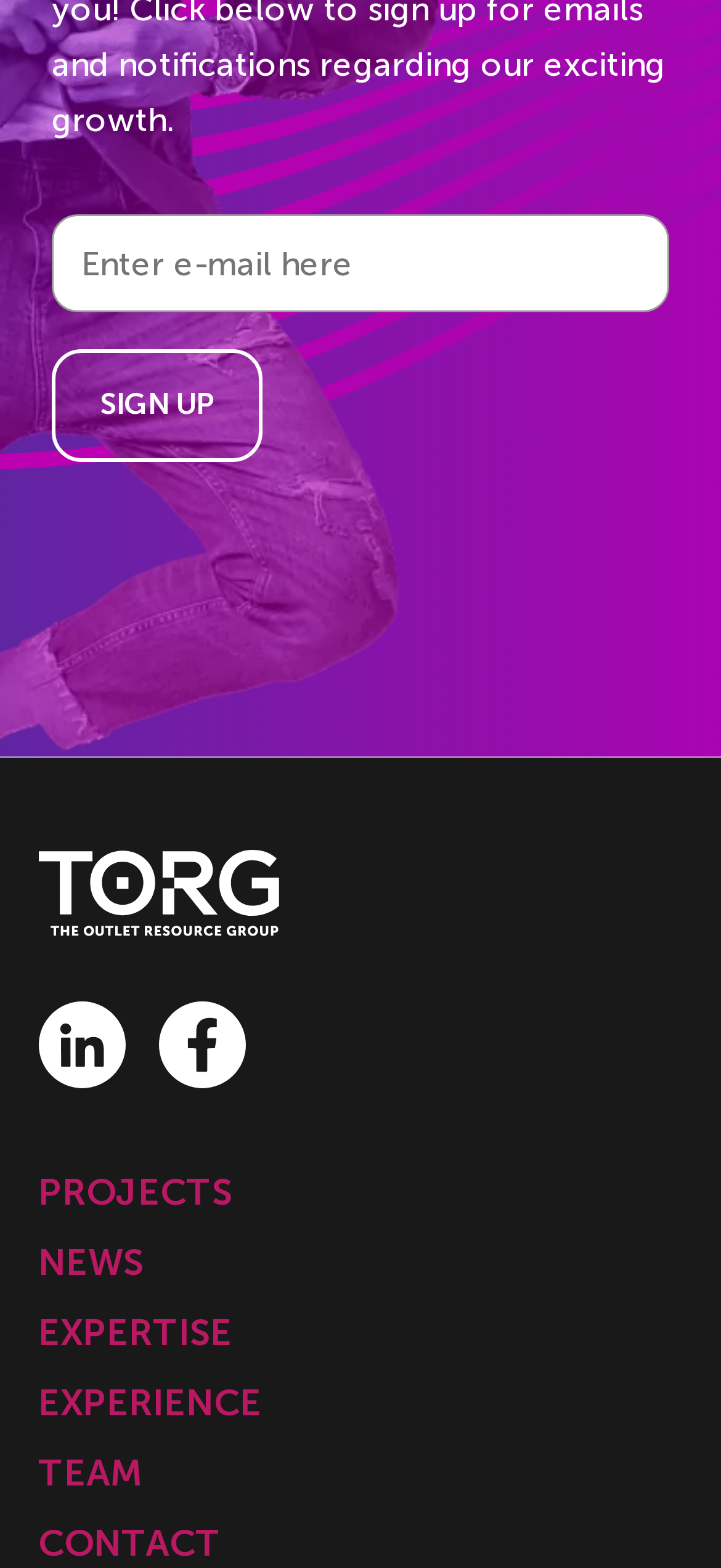Please identify the bounding box coordinates of the clickable area that will allow you to execute the instruction: "Contact us".

[0.053, 0.97, 0.363, 0.999]